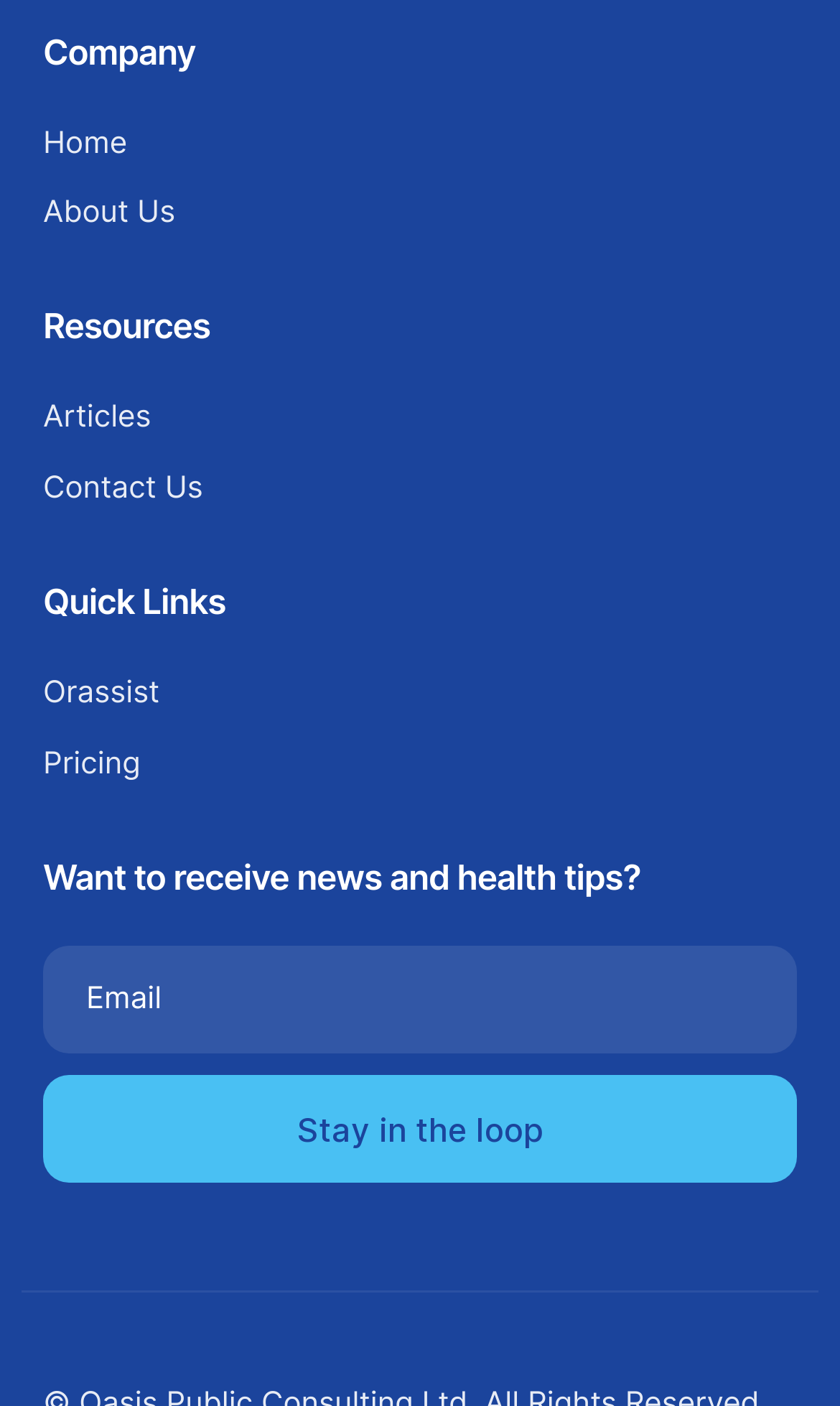Respond to the following query with just one word or a short phrase: 
What is the first menu item?

Home